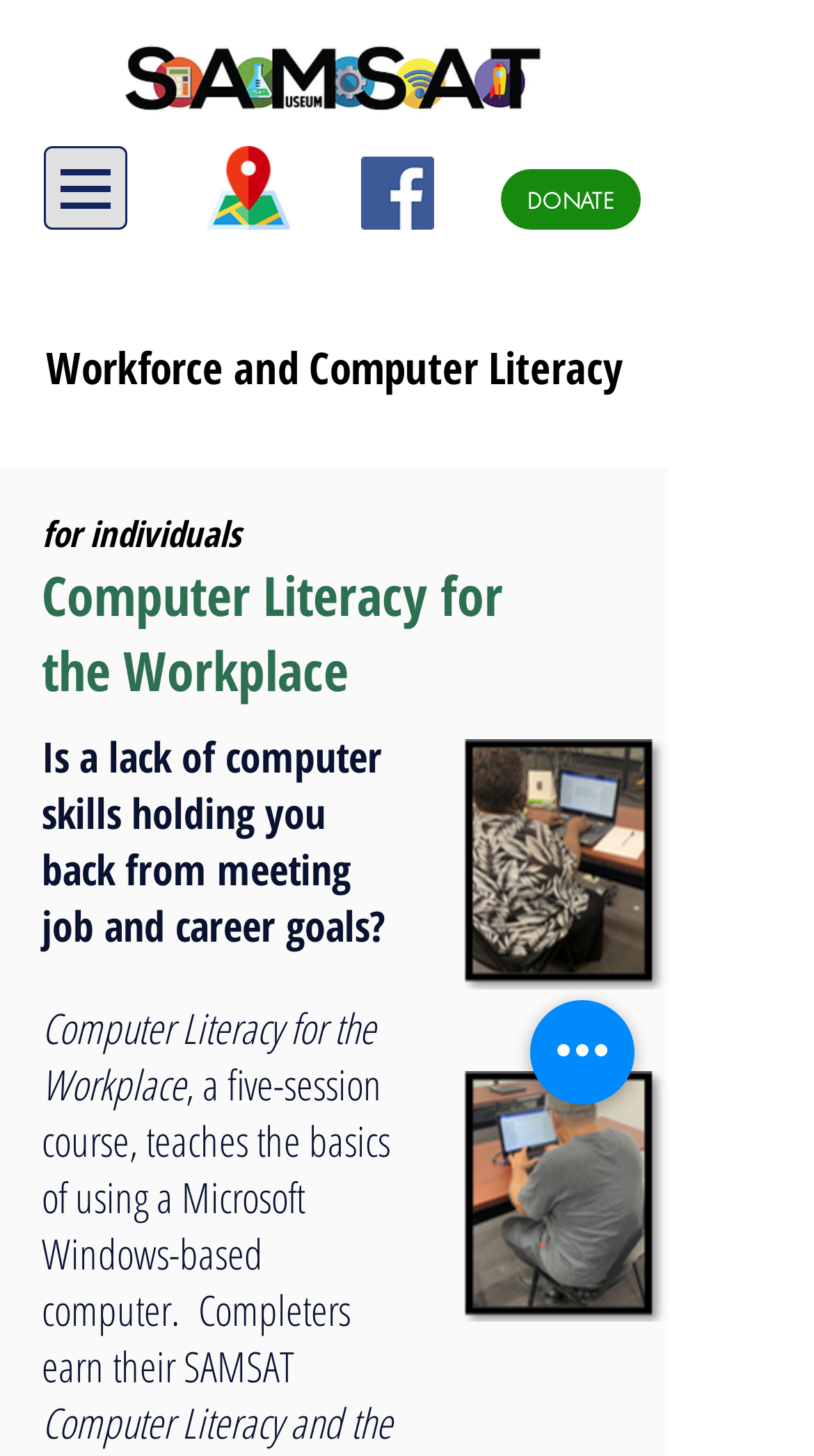What is the name of the museum?
Please respond to the question with as much detail as possible.

I inferred this answer by looking at the image with the description '__SAMSAT Museum-With Icons-Black-outer-glow.png' and its bounding box coordinates [0.149, 0.029, 0.669, 0.079], which suggests that it is a prominent element on the webpage, likely representing the museum's logo or branding.